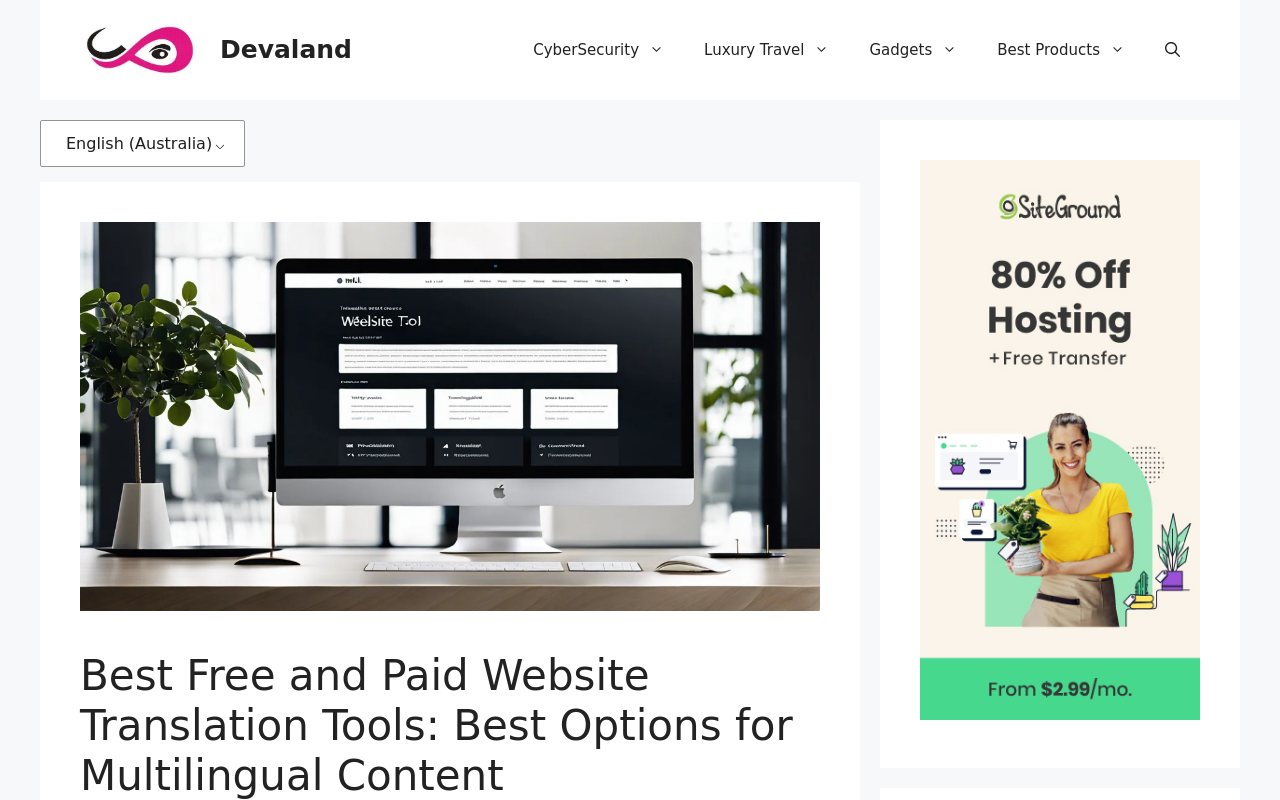Analyze the image and deliver a detailed answer to the question: What is the language of the website?

The language of the website is 'English (Australia)' which is indicated by a link located at the top right corner of the webpage.